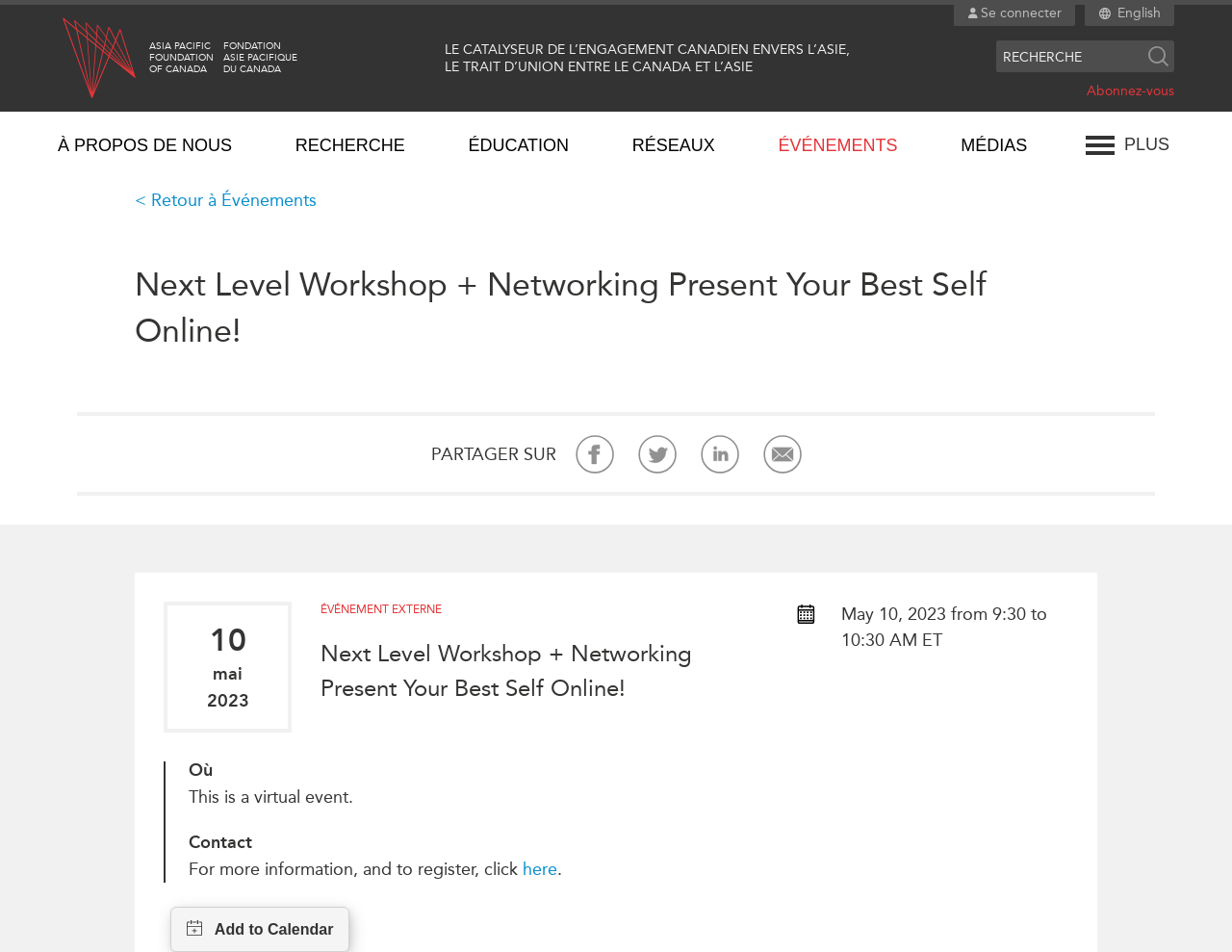Predict the bounding box for the UI component with the following description: "Patrimoine asiatique au Canada".

[0.27, 0.266, 0.425, 0.286]